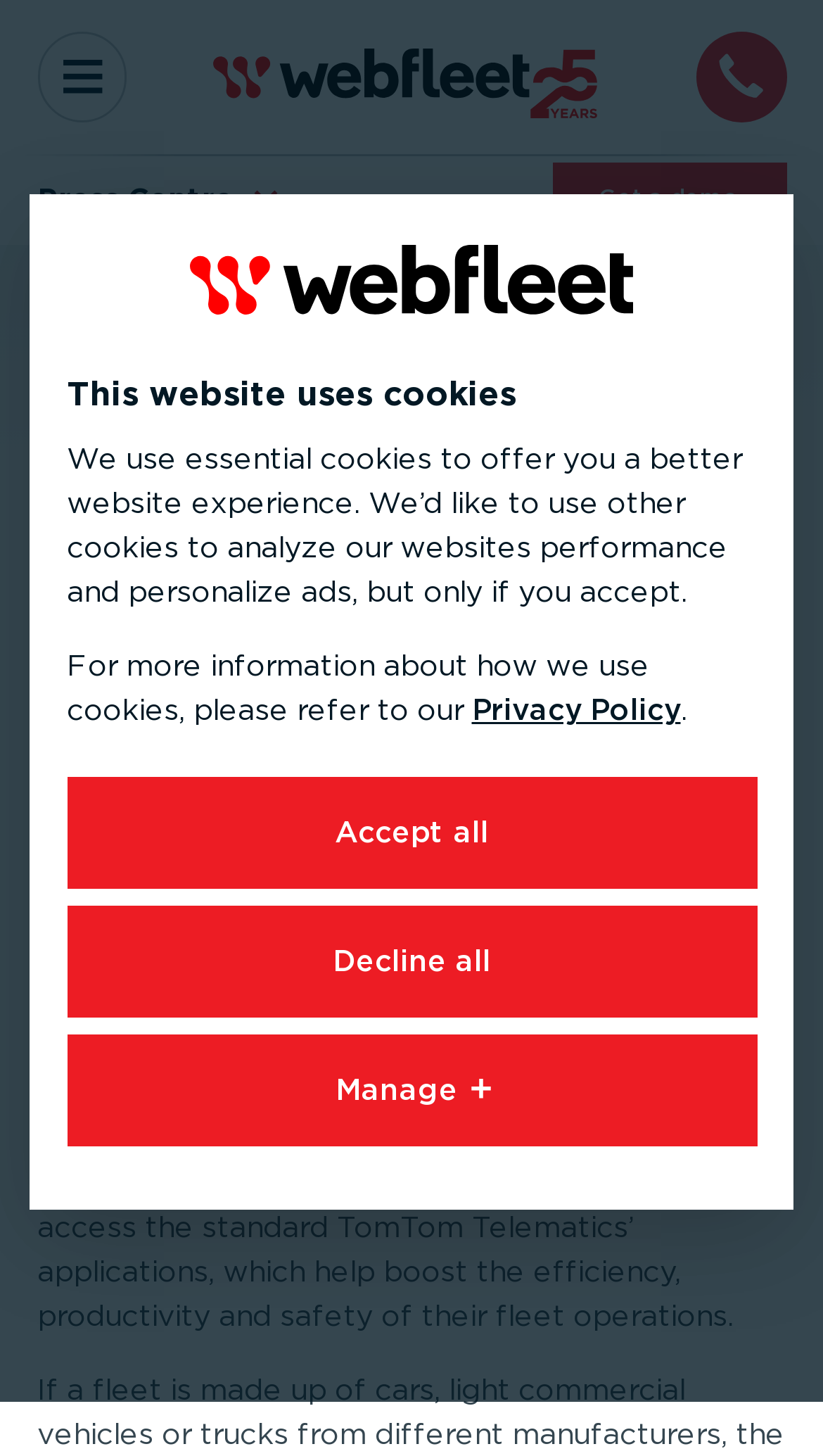Given the element description "Get a demo", identify the bounding box of the corresponding UI element.

[0.671, 0.111, 0.955, 0.162]